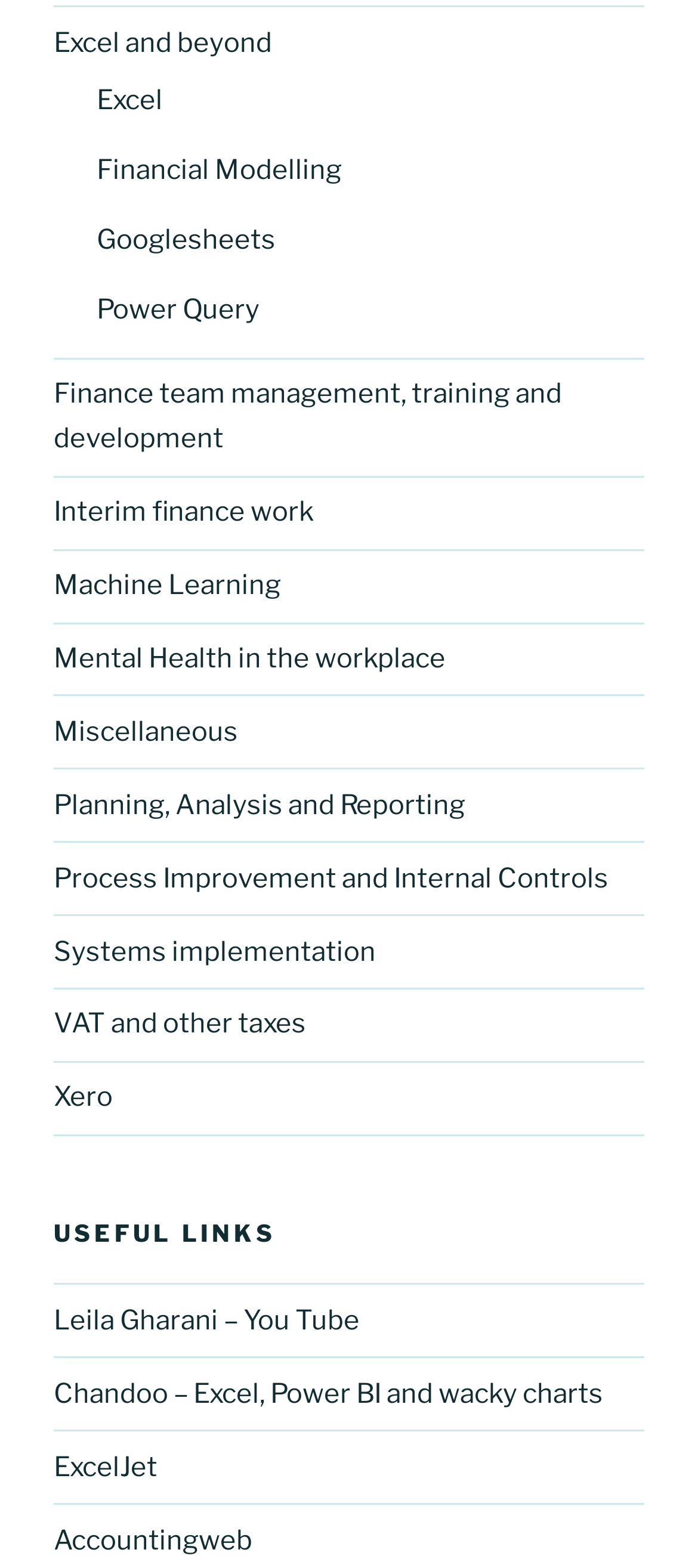Use a single word or phrase to answer this question: 
What is the last link on the webpage?

Accountingweb